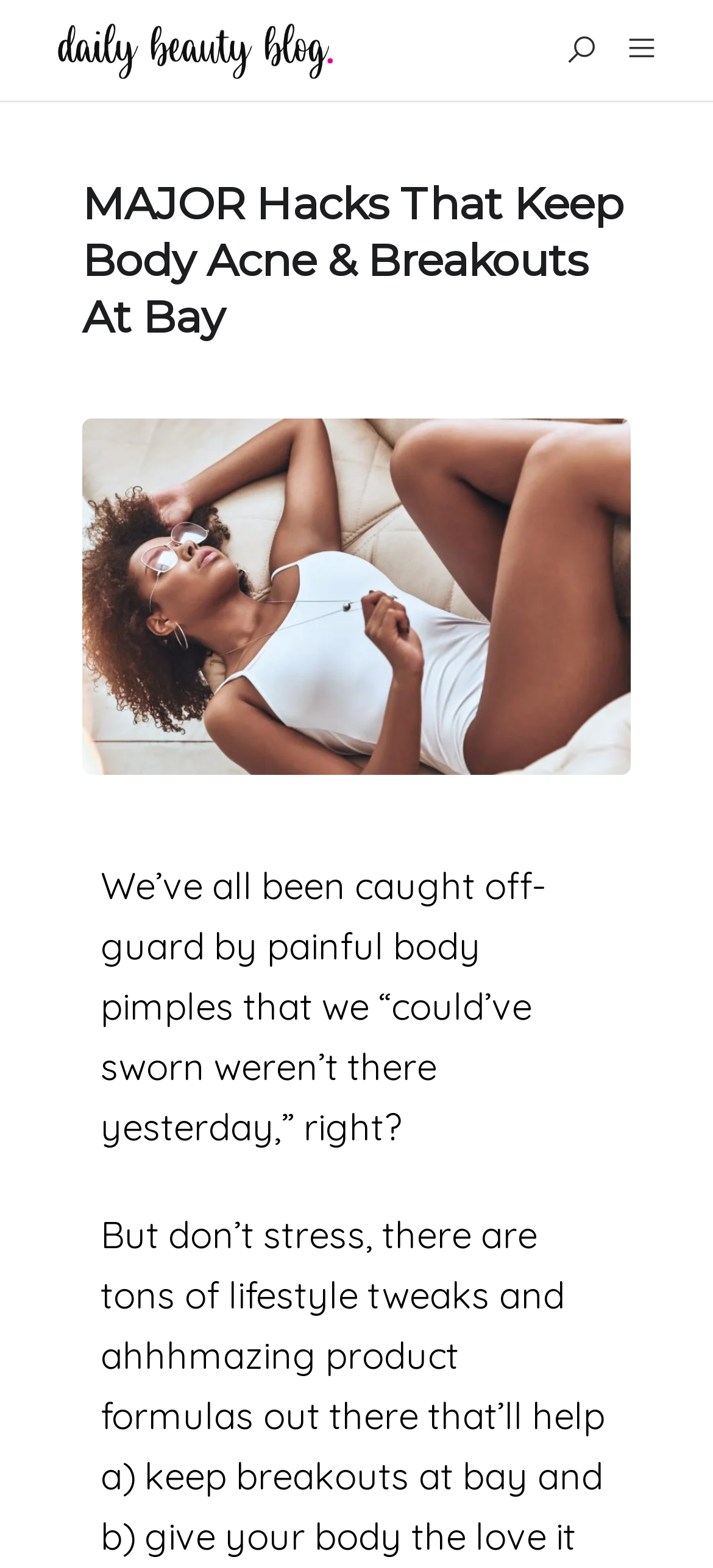What is the topic of the current article?
Use the information from the image to give a detailed answer to the question.

The topic of the current article can be inferred from the heading 'MAJOR Hacks That Keep Body Acne & Breakouts At Bay' and the image below it, which suggests that the article is about body acne and breakouts.